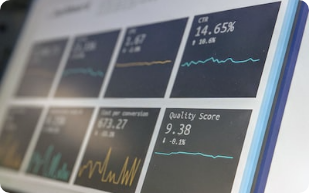Answer the question below with a single word or a brief phrase: 
What is the Quality Score?

9.38